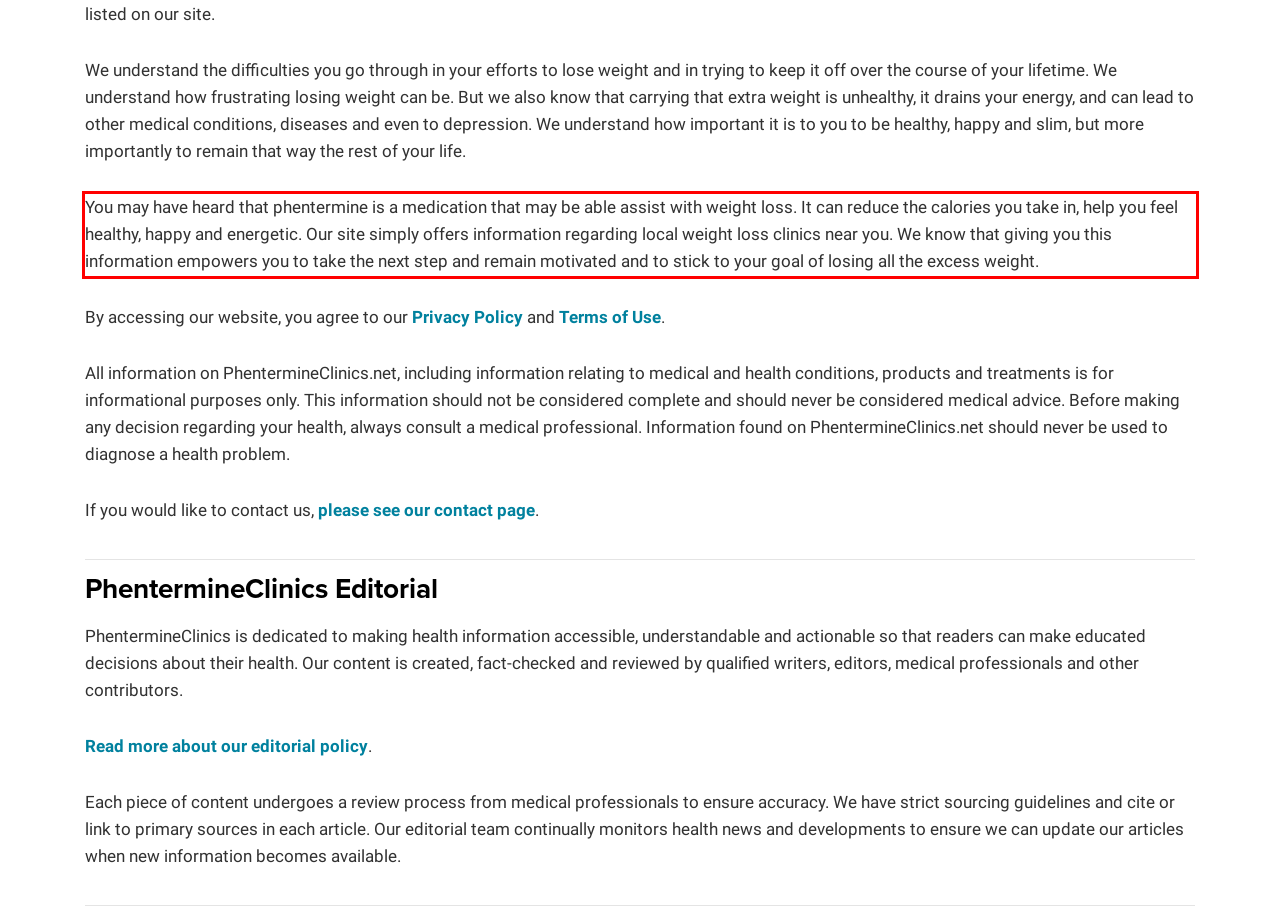Locate the red bounding box in the provided webpage screenshot and use OCR to determine the text content inside it.

You may have heard that phentermine is a medication that may be able assist with weight loss. It can reduce the calories you take in, help you feel healthy, happy and energetic. Our site simply offers information regarding local weight loss clinics near you. We know that giving you this information empowers you to take the next step and remain motivated and to stick to your goal of losing all the excess weight.